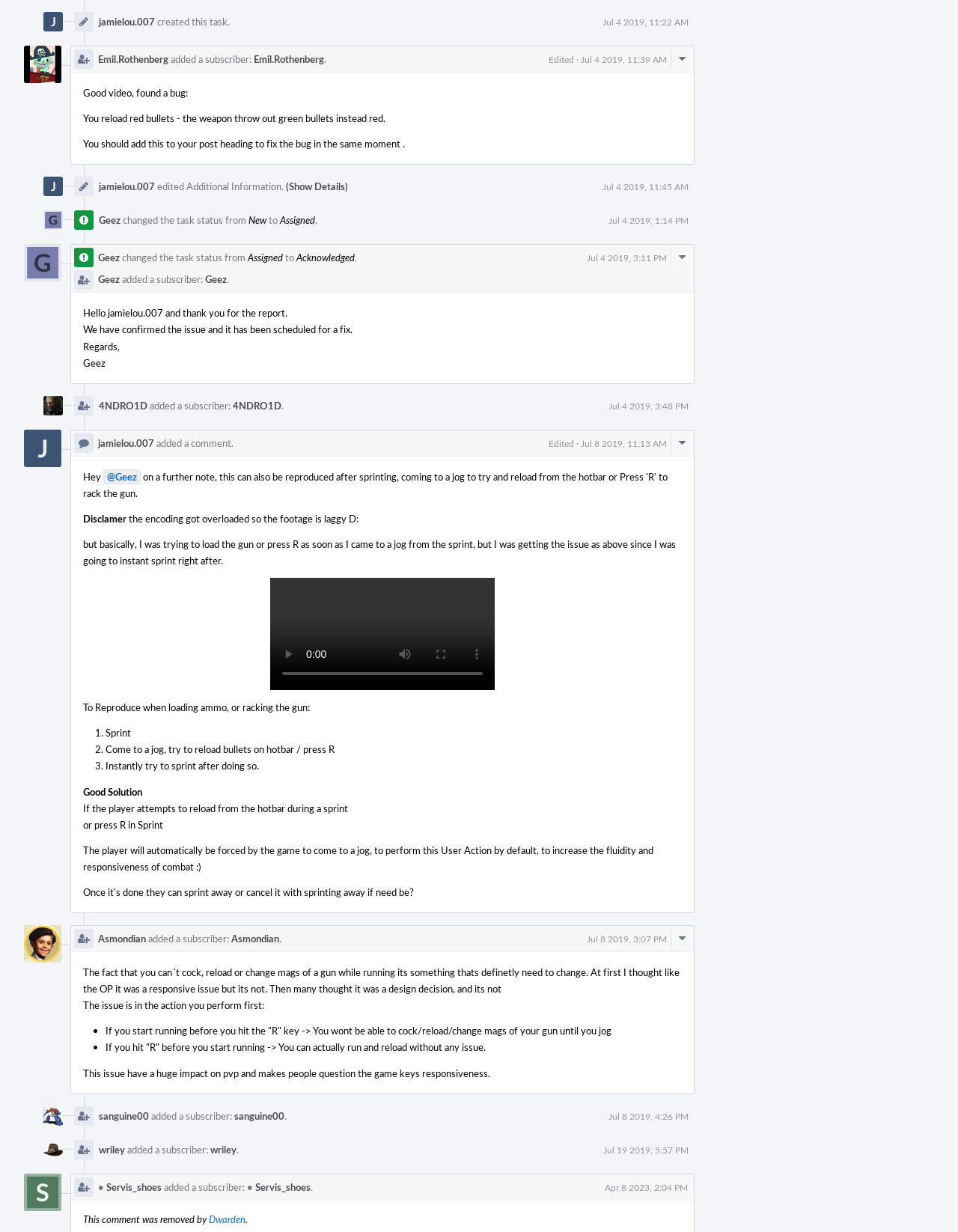What is the solution proposed?
Using the visual information, respond with a single word or phrase.

Force player to jog